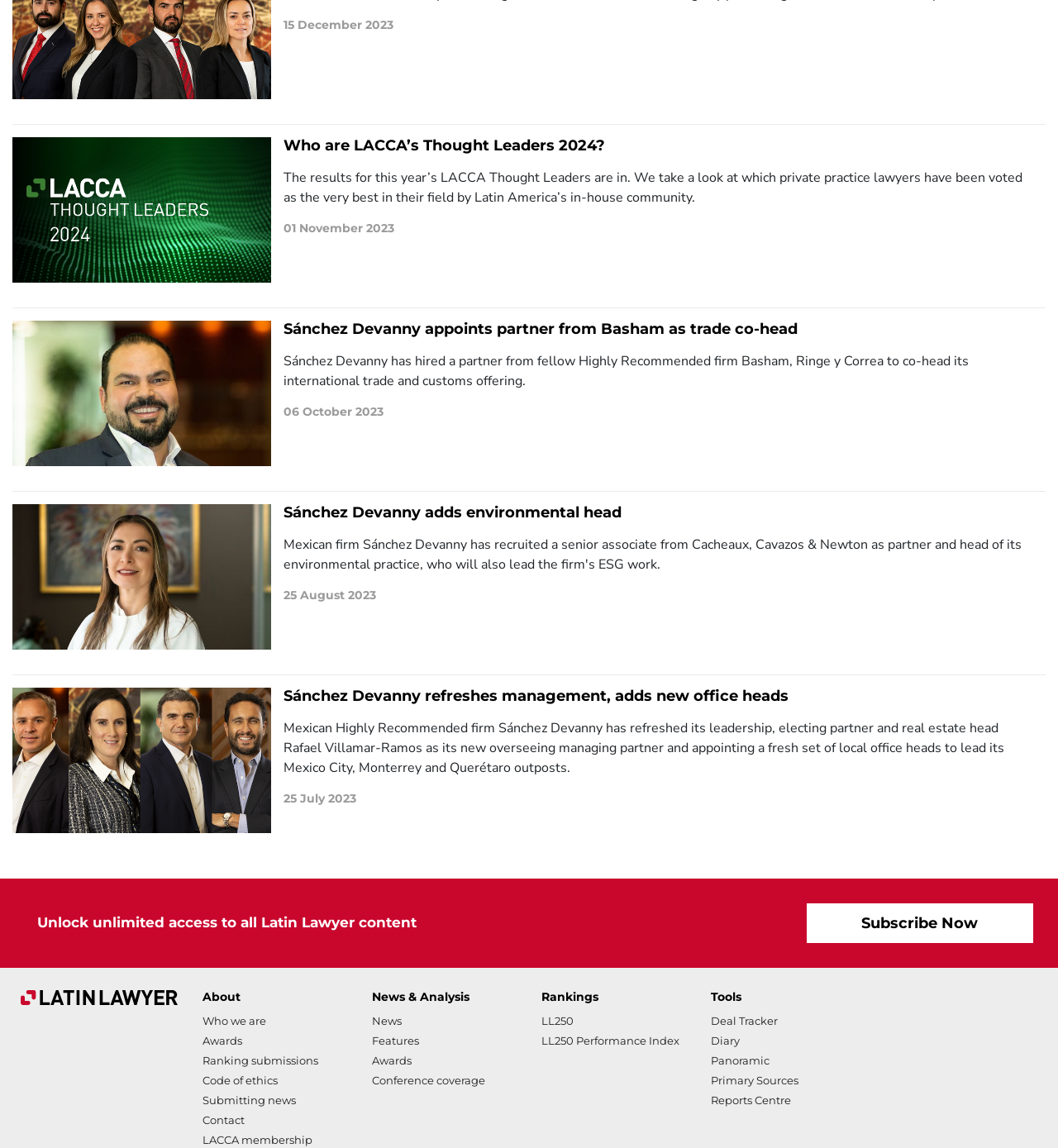Identify the bounding box coordinates for the element you need to click to achieve the following task: "Learn about LACCA membership". The coordinates must be four float values ranging from 0 to 1, formatted as [left, top, right, bottom].

[0.191, 0.987, 0.295, 0.998]